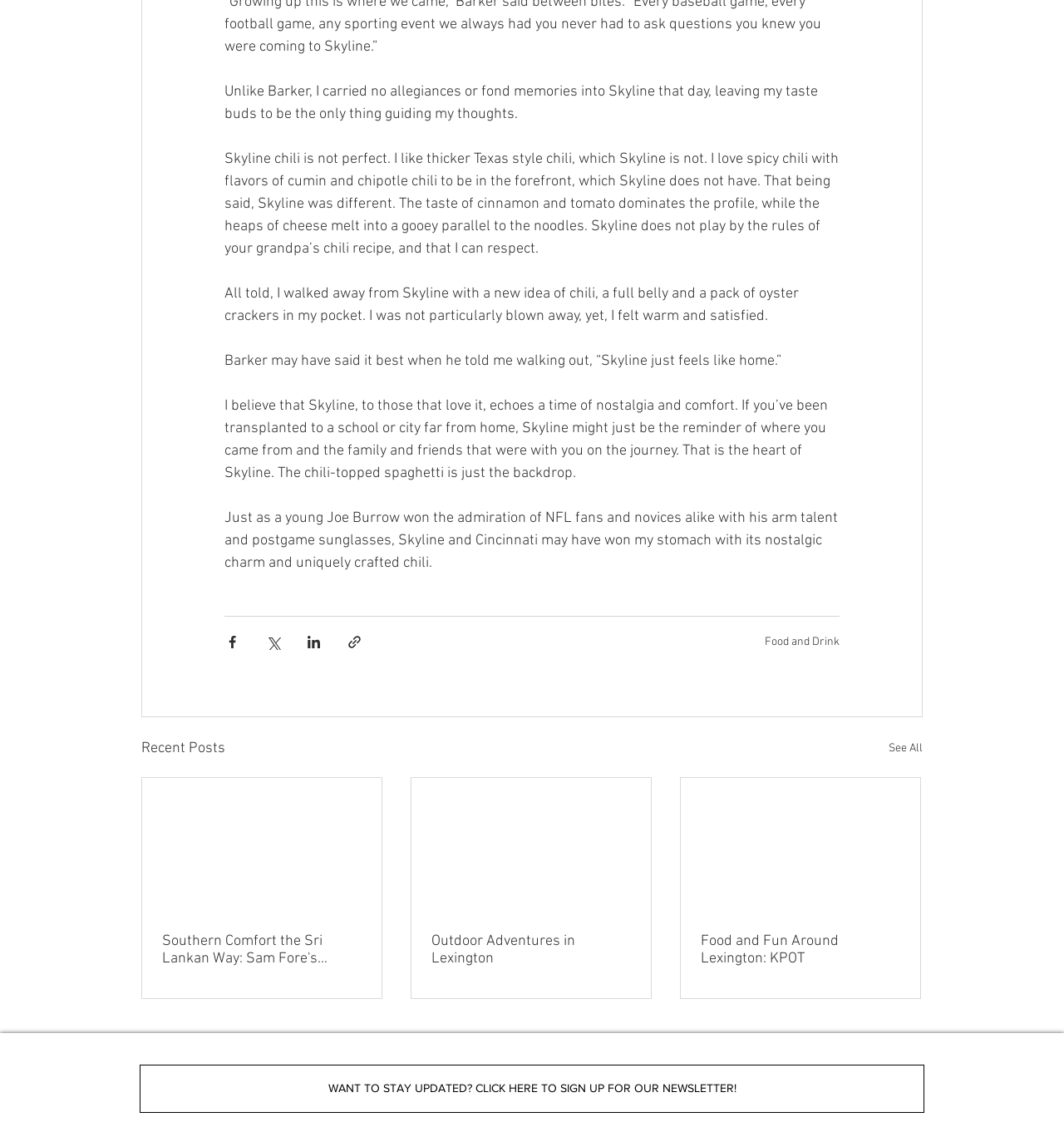What is the purpose of the buttons at the bottom of the article?
Provide an in-depth answer to the question, covering all aspects.

The buttons at the bottom of the article, labeled 'Share via Facebook', 'Share via Twitter', 'Share via LinkedIn', and 'Share via link', are intended to allow readers to share the article on various social media platforms or via a link.